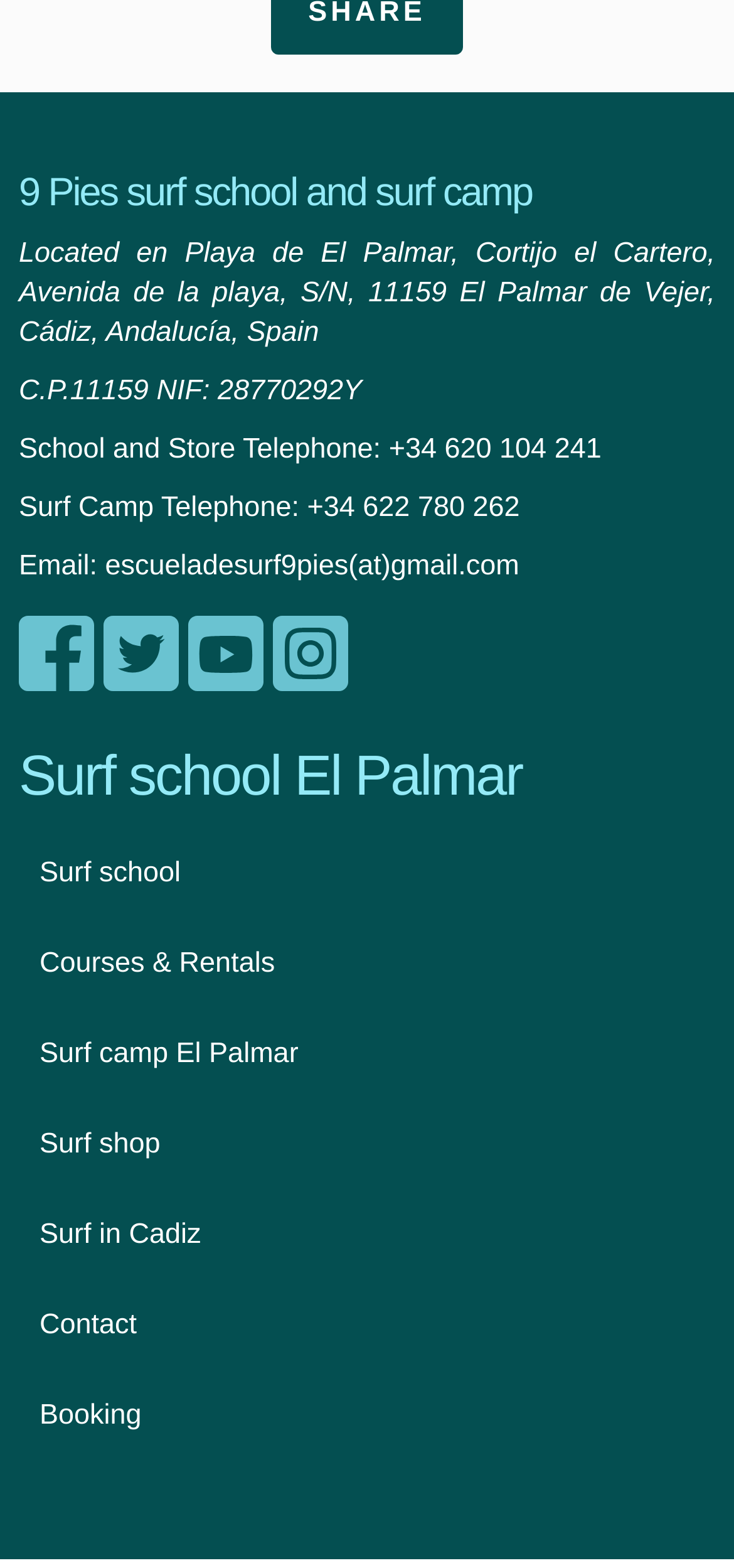Identify the bounding box coordinates for the region of the element that should be clicked to carry out the instruction: "Call the school telephone". The bounding box coordinates should be four float numbers between 0 and 1, i.e., [left, top, right, bottom].

[0.53, 0.277, 0.819, 0.297]